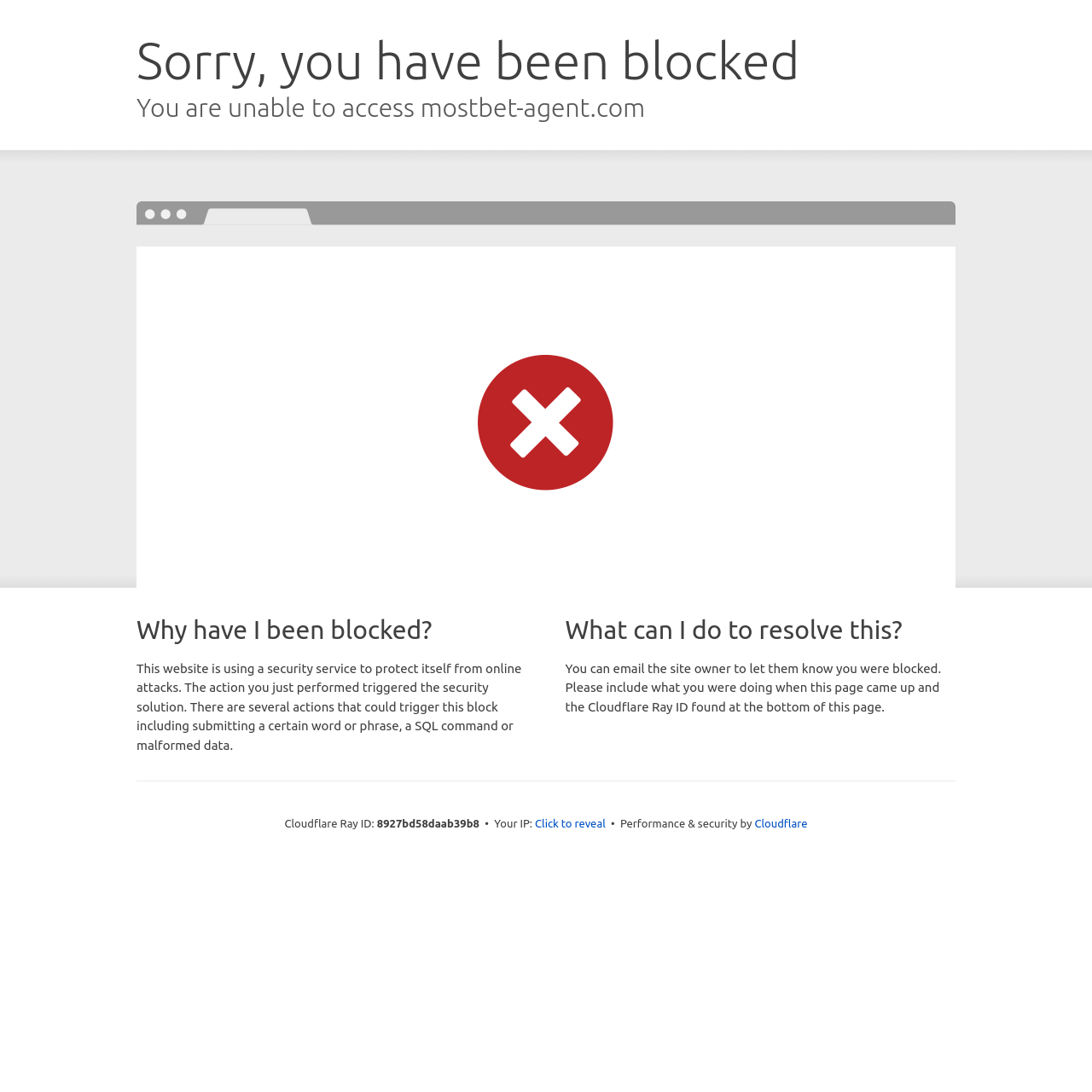Provide a short, one-word or phrase answer to the question below:
What can be done to resolve the block?

Email site owner